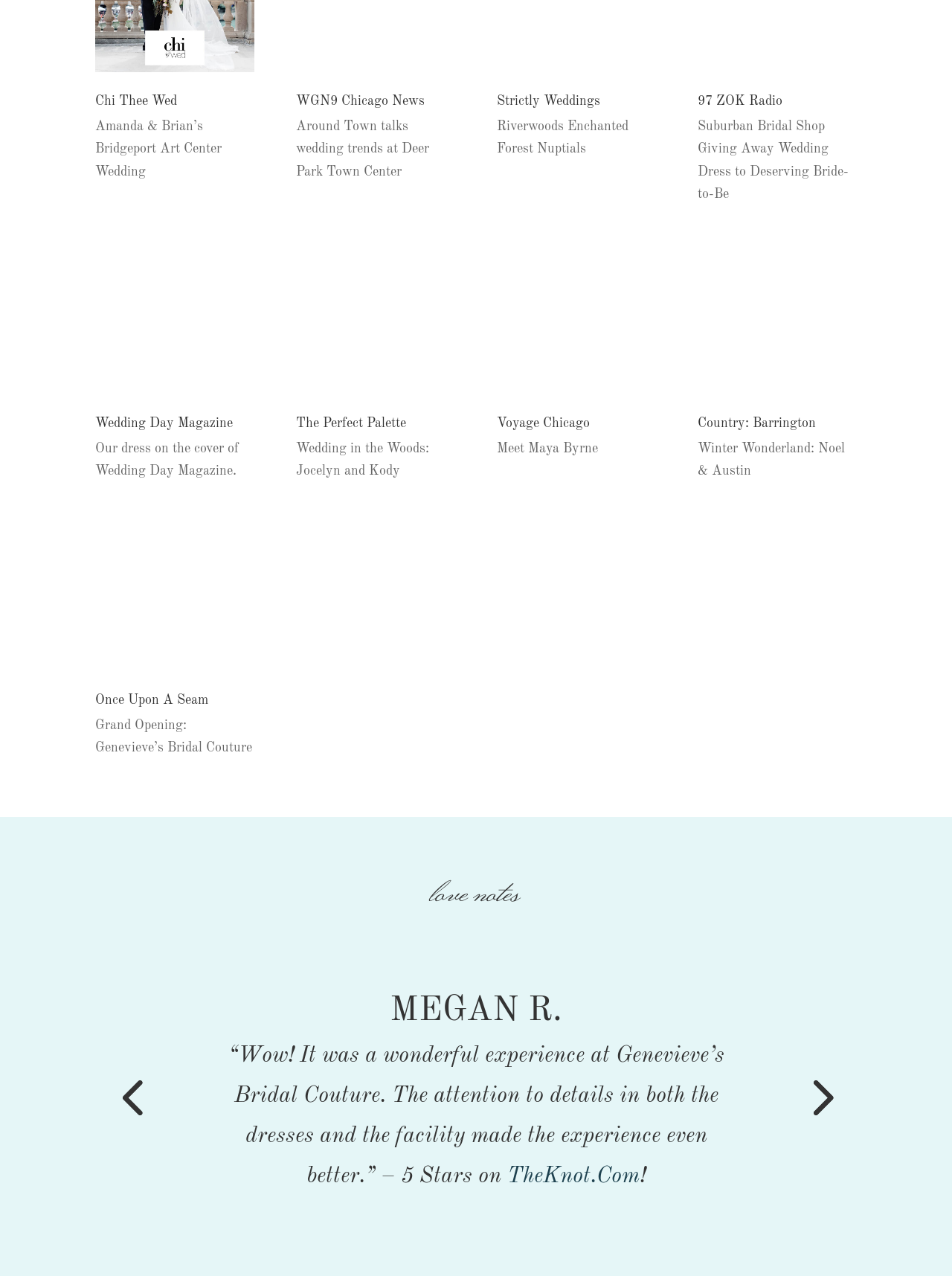Find the bounding box coordinates for the HTML element described as: "Previous". The coordinates should consist of four float values between 0 and 1, i.e., [left, top, right, bottom].

[0.1, 0.827, 0.178, 0.885]